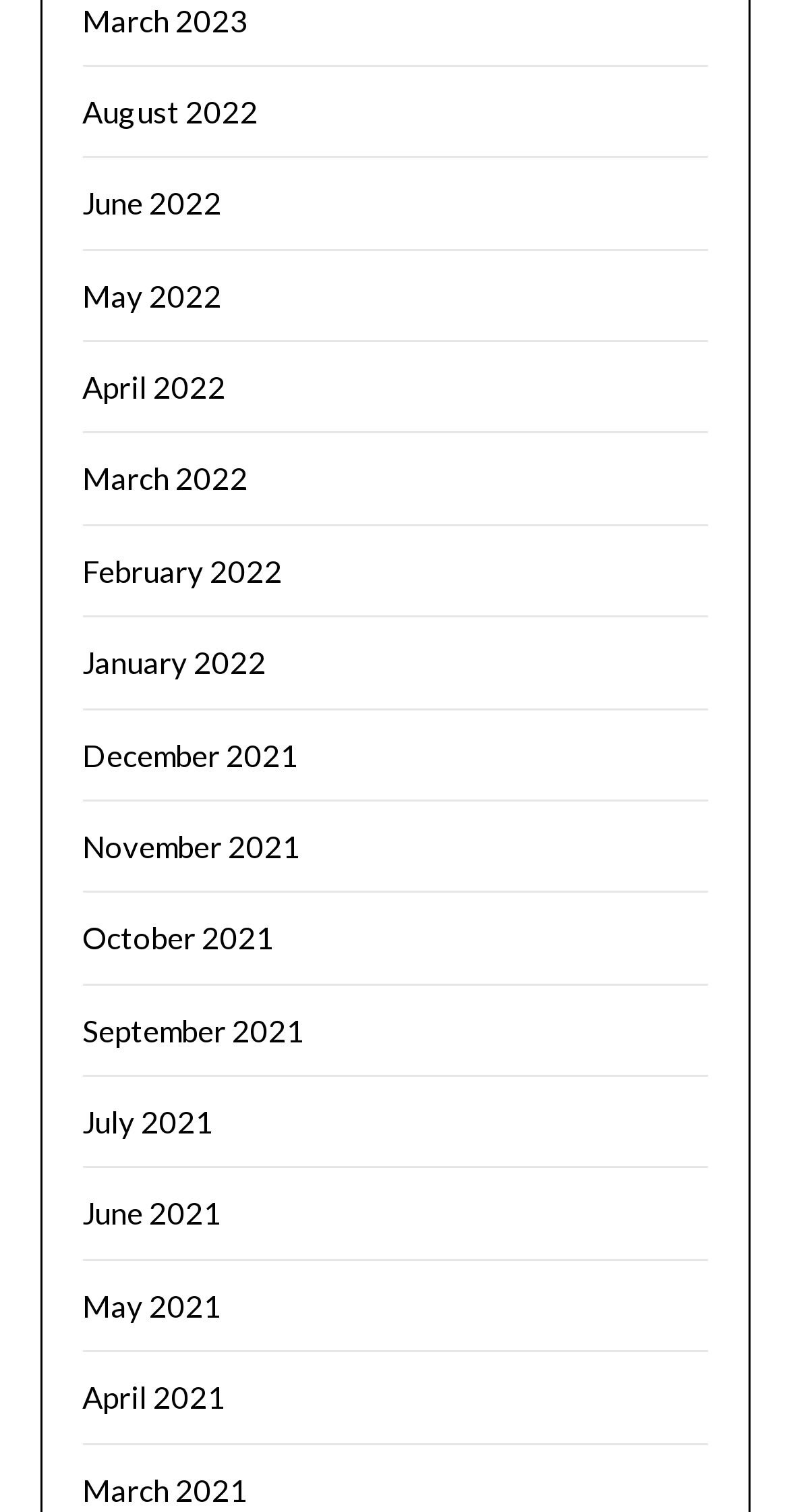Please determine the bounding box coordinates for the UI element described as: "October 2021".

[0.104, 0.608, 0.347, 0.632]